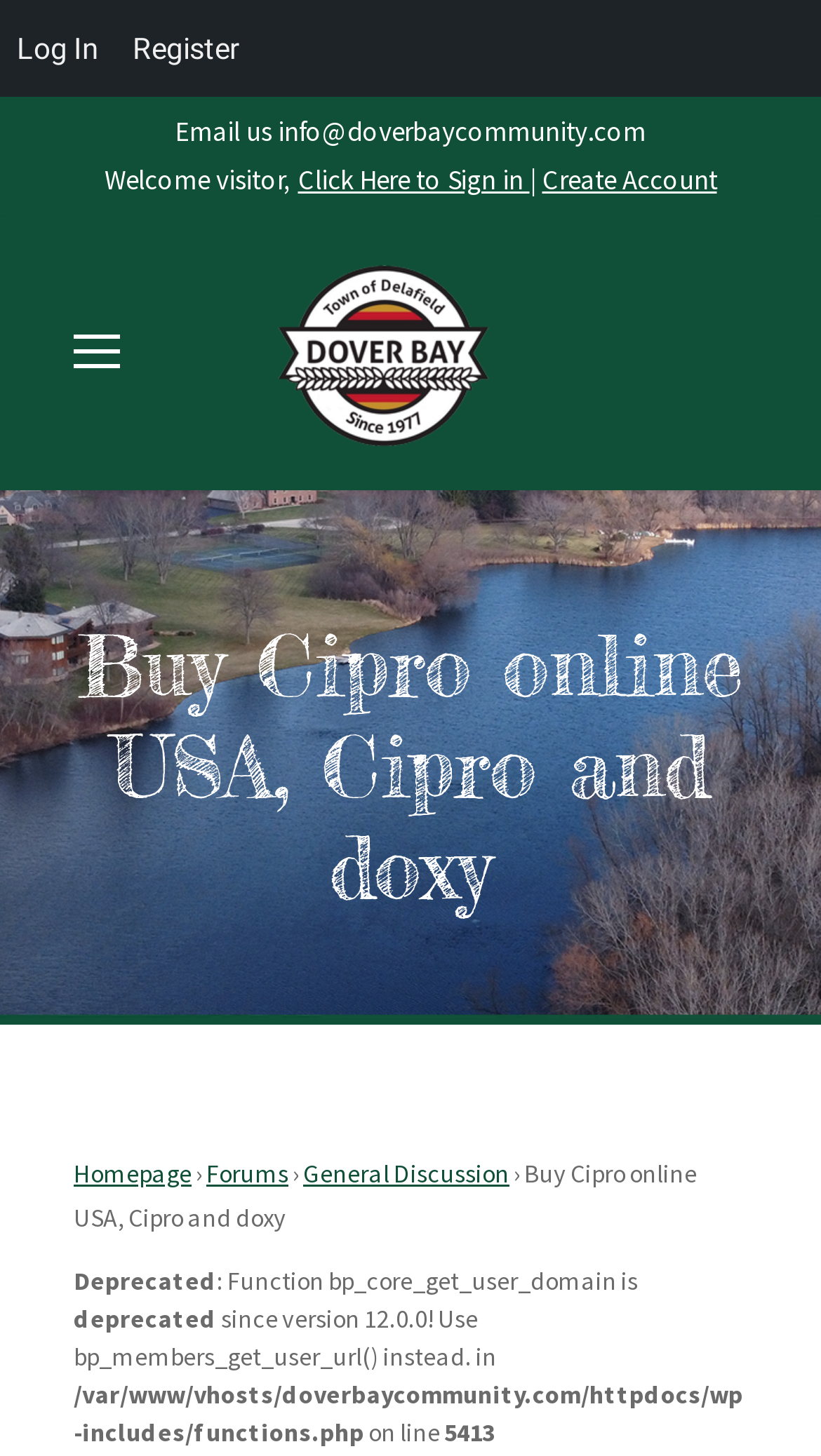Pinpoint the bounding box coordinates of the clickable element needed to complete the instruction: "Create an account". The coordinates should be provided as four float numbers between 0 and 1: [left, top, right, bottom].

[0.66, 0.112, 0.873, 0.136]